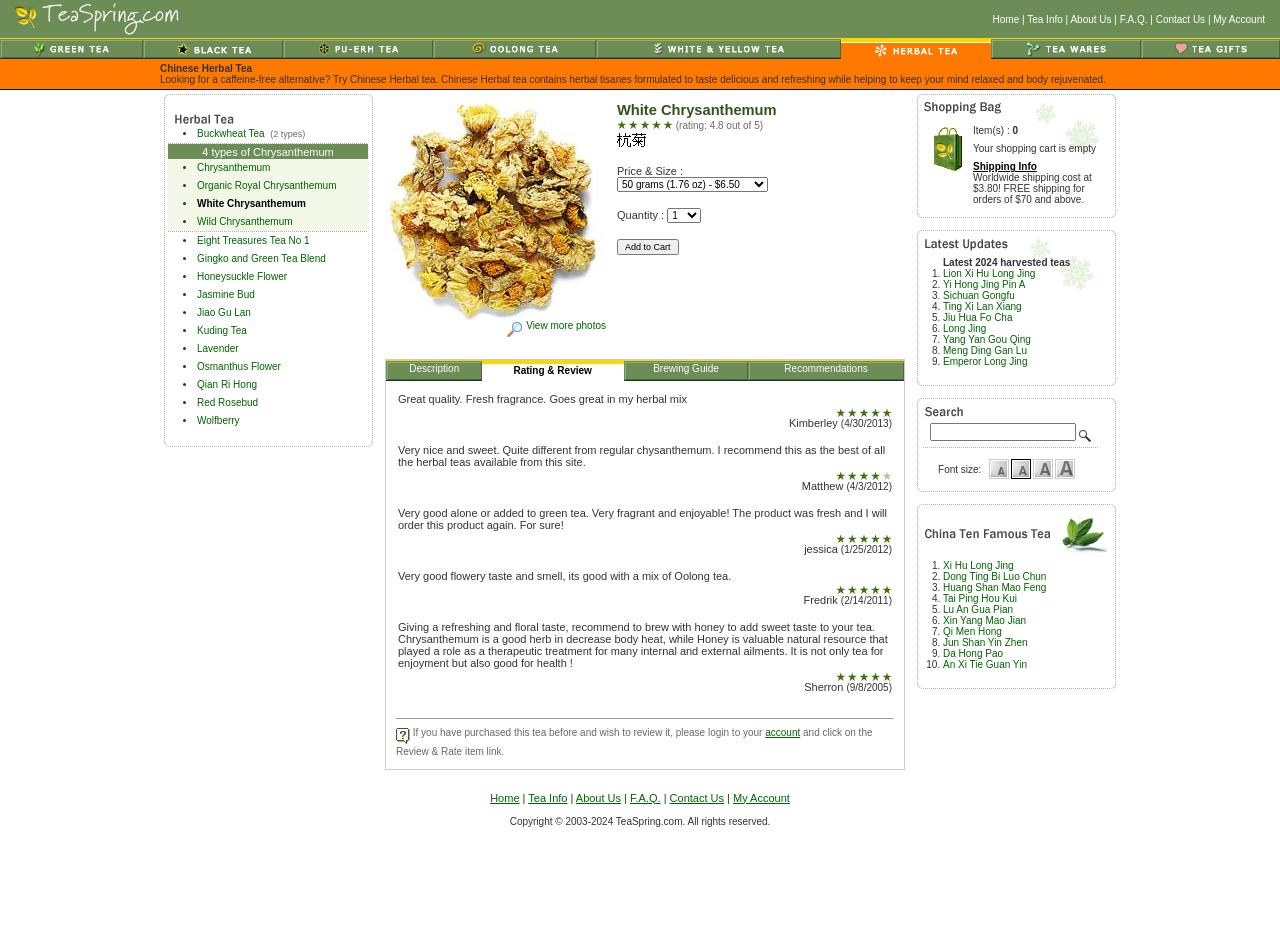Elaborate on the different components and information displayed on the webpage.

The webpage is about White Chrysanthemum Tea on TeaSpring.com. At the top, there is a navigation bar with links to Home, Tea Info, About Us, F.A.Q., Contact Us, and My Account. Below the navigation bar, there is a section that describes Chinese Herbal Tea, which is a caffeine-free alternative that helps to relax the mind and rejuvenate the body.

On the left side of the page, there is a table with multiple rows, each containing an image and a link. The images are likely related to Chinese Herbal Tea or White Chrysanthemum Tea.

In the main content area, there is a section dedicated to White Chrysanthemum Tea, which includes a rating of 4.8 out of 5, a description, and pricing information. The price is $6.50 for 50 grams (1.76 oz), and there is an option to add it to the cart. Below this section, there is a "View more photos" link.

On the right side of the page, there is another section with multiple images, which are likely related to White Chrysanthemum Tea. Some of these images have links or descriptions associated with them.

Overall, the webpage is focused on providing information and selling White Chrysanthemum Tea, with additional resources and links to related topics.